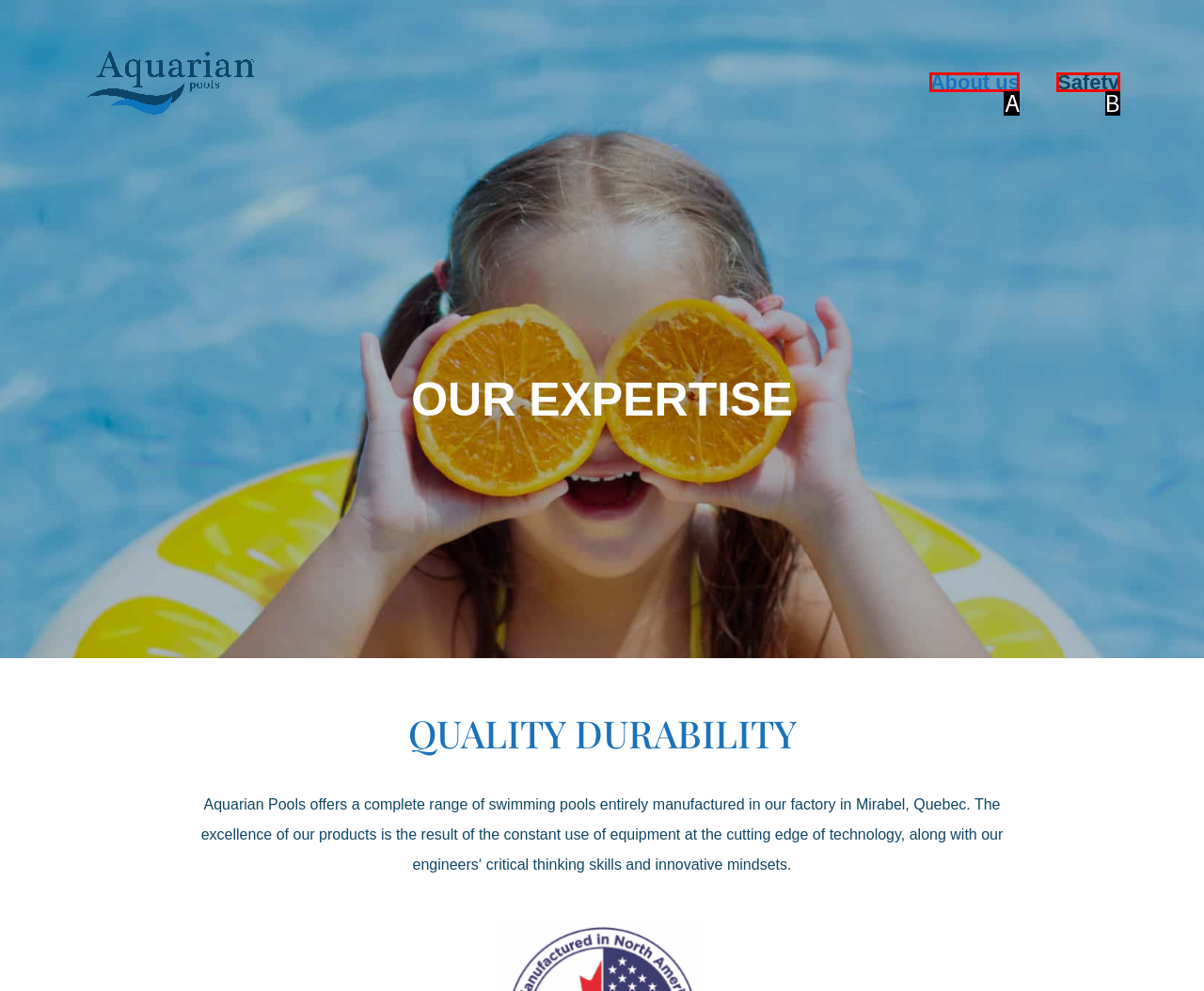Which HTML element matches the description: Special Pages?
Reply with the letter of the correct choice.

None